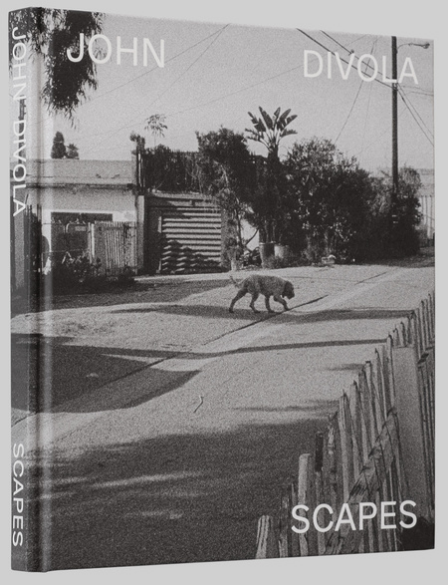Please give a one-word or short phrase response to the following question: 
What is the main theme of the book?

Environment and observation